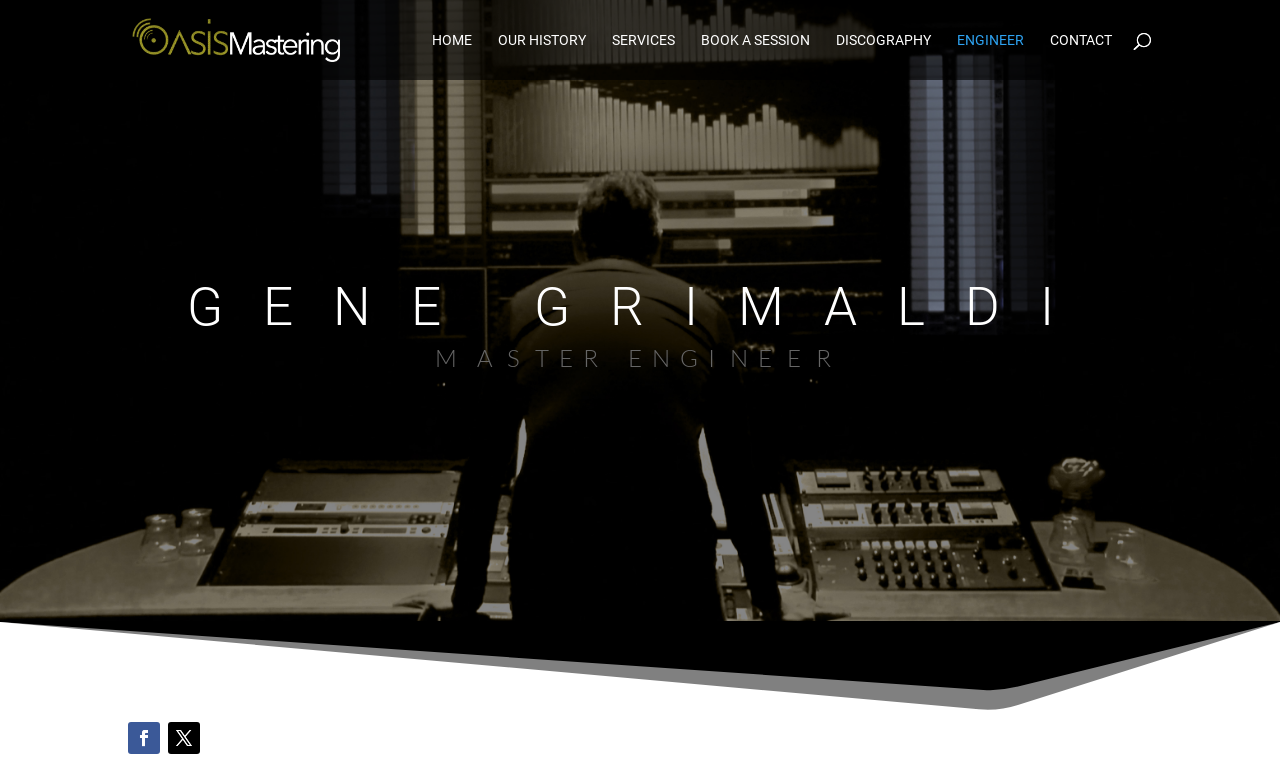Provide the bounding box coordinates in the format (top-left x, top-left y, bottom-right x, bottom-right y). All values are floating point numbers between 0 and 1. Determine the bounding box coordinate of the UI element described as: alt="Oasis Mastering"

[0.103, 0.037, 0.266, 0.063]